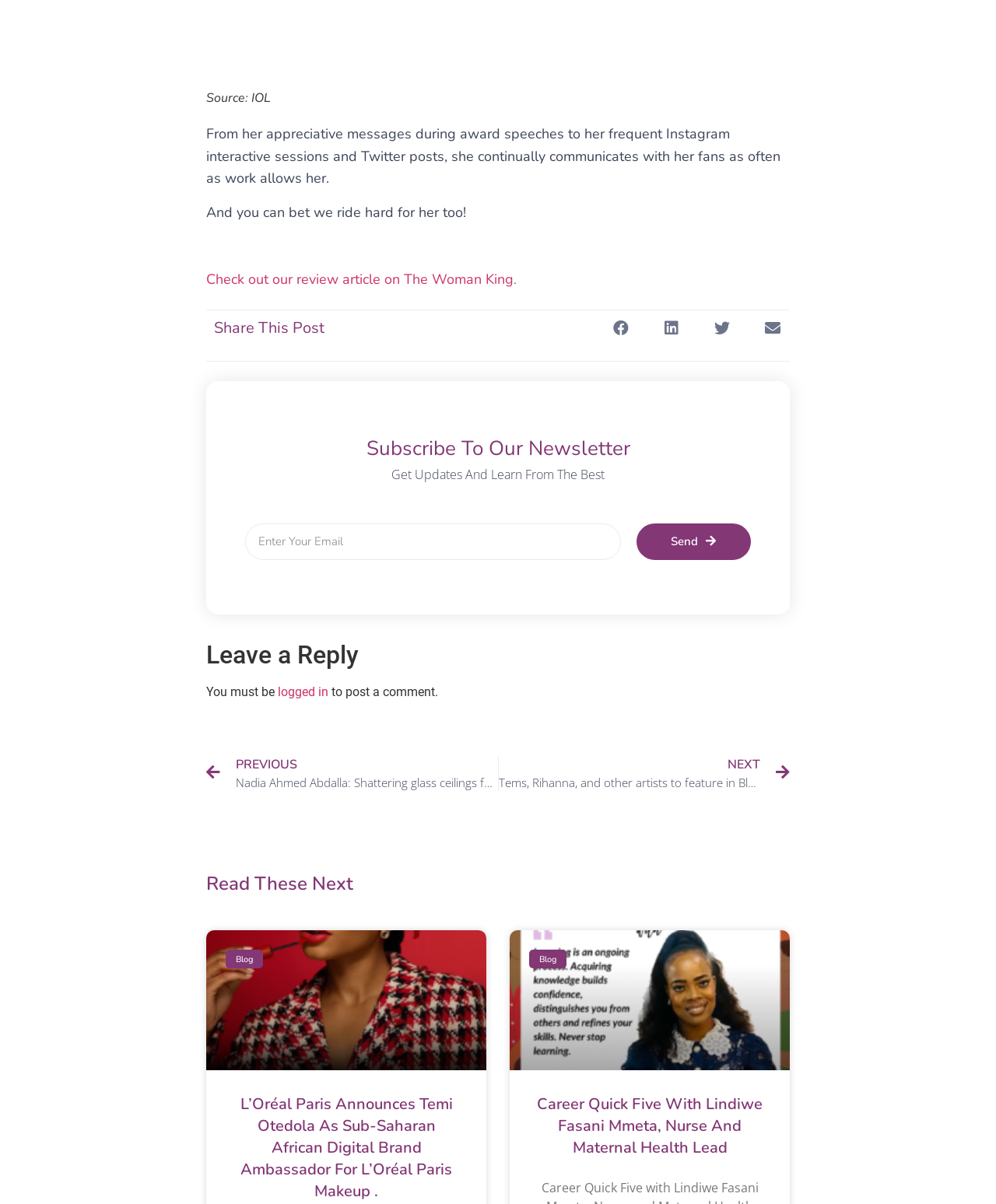What is the purpose of the textbox?
Using the details shown in the screenshot, provide a comprehensive answer to the question.

The purpose of the textbox is to input an email address, as indicated by the label 'Email' and the required attribute set to True.